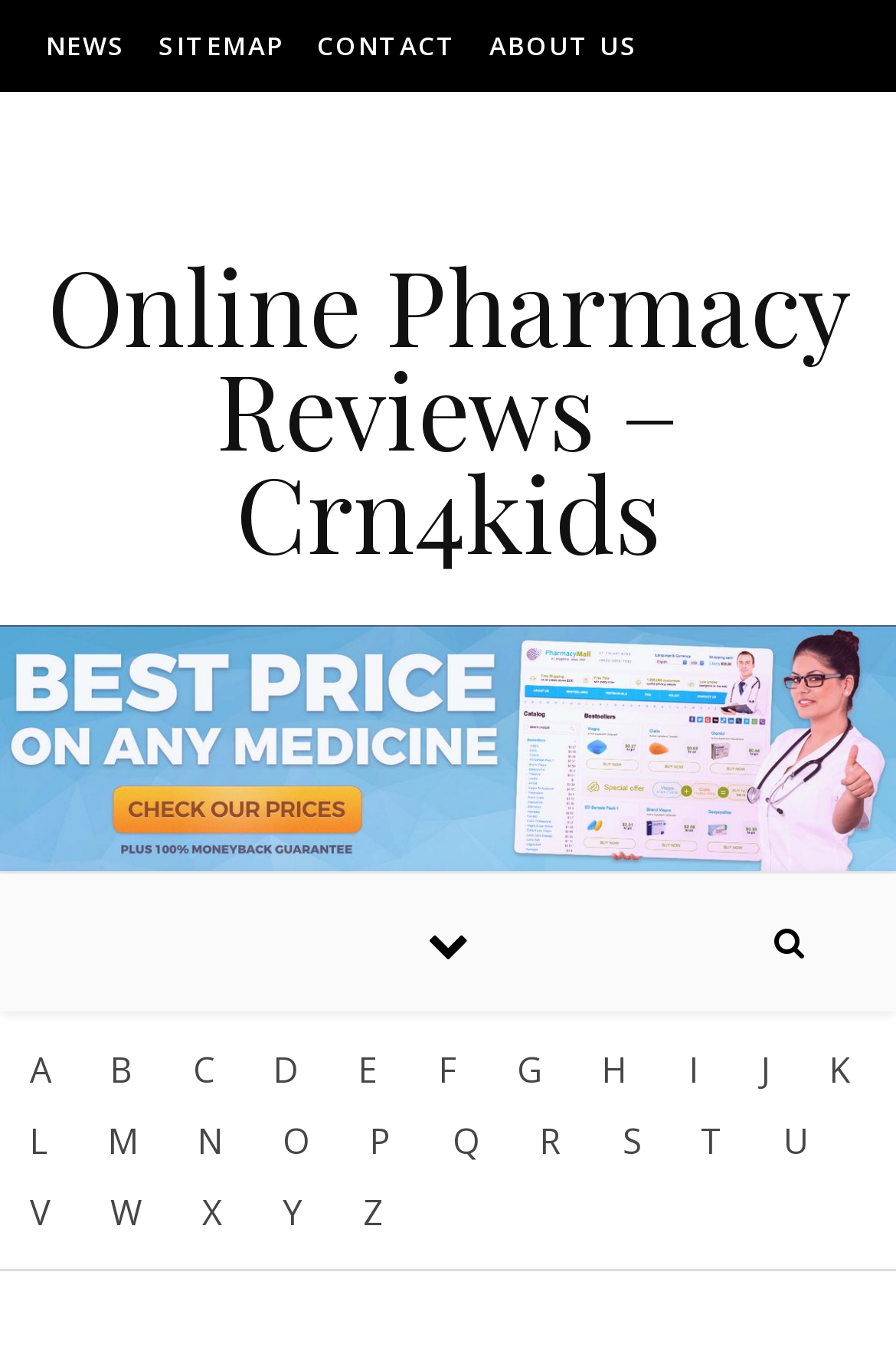With reference to the screenshot, provide a detailed response to the question below:
What is the text of the second link in the layout table?

I looked at the layout table and found the second link, which has the text 'Online Pharmacy Reviews – Crn4kids'.